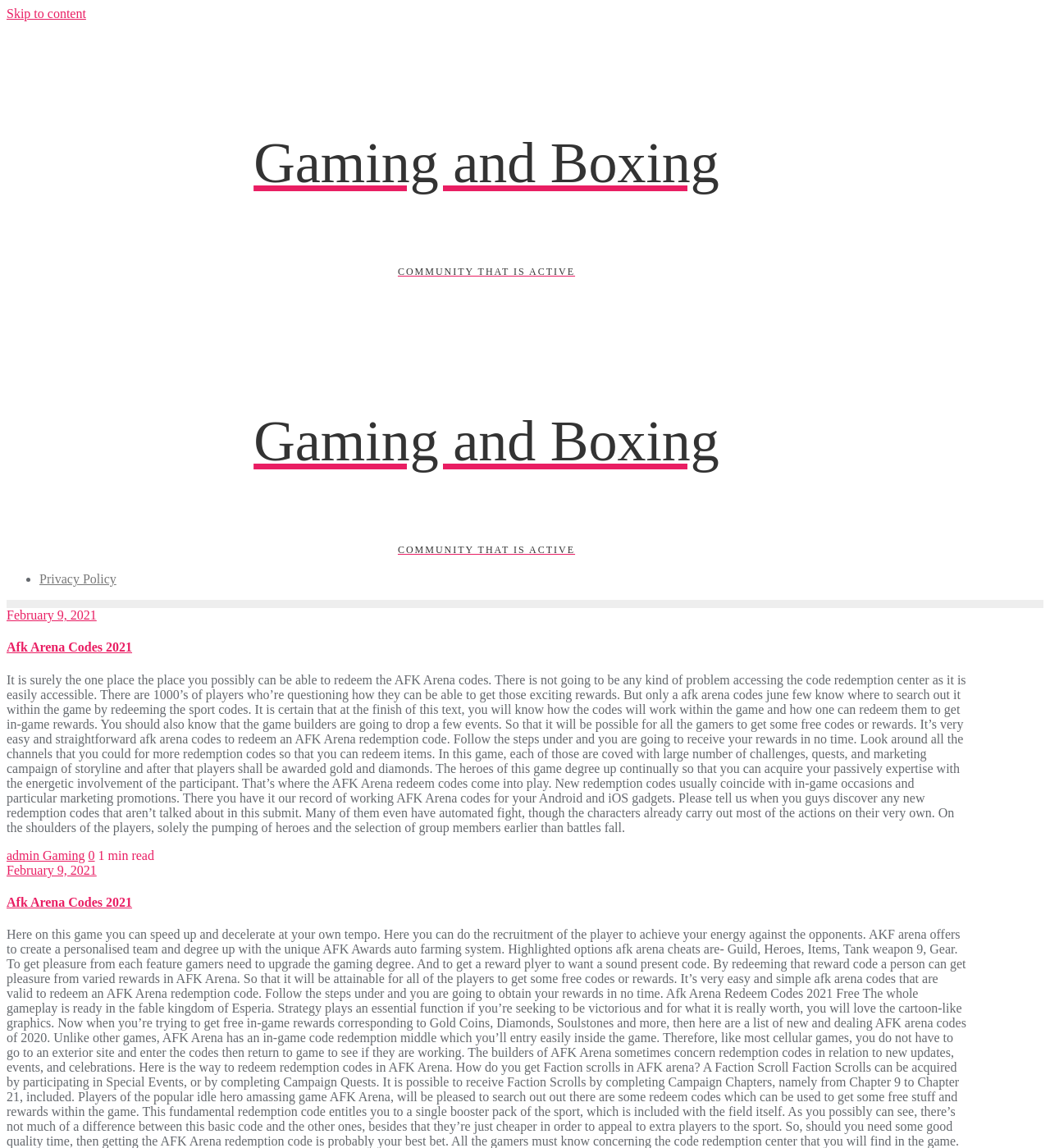What is the purpose of the AFK Arena codes?
Based on the image, give a concise answer in the form of a single word or short phrase.

To get in-game rewards